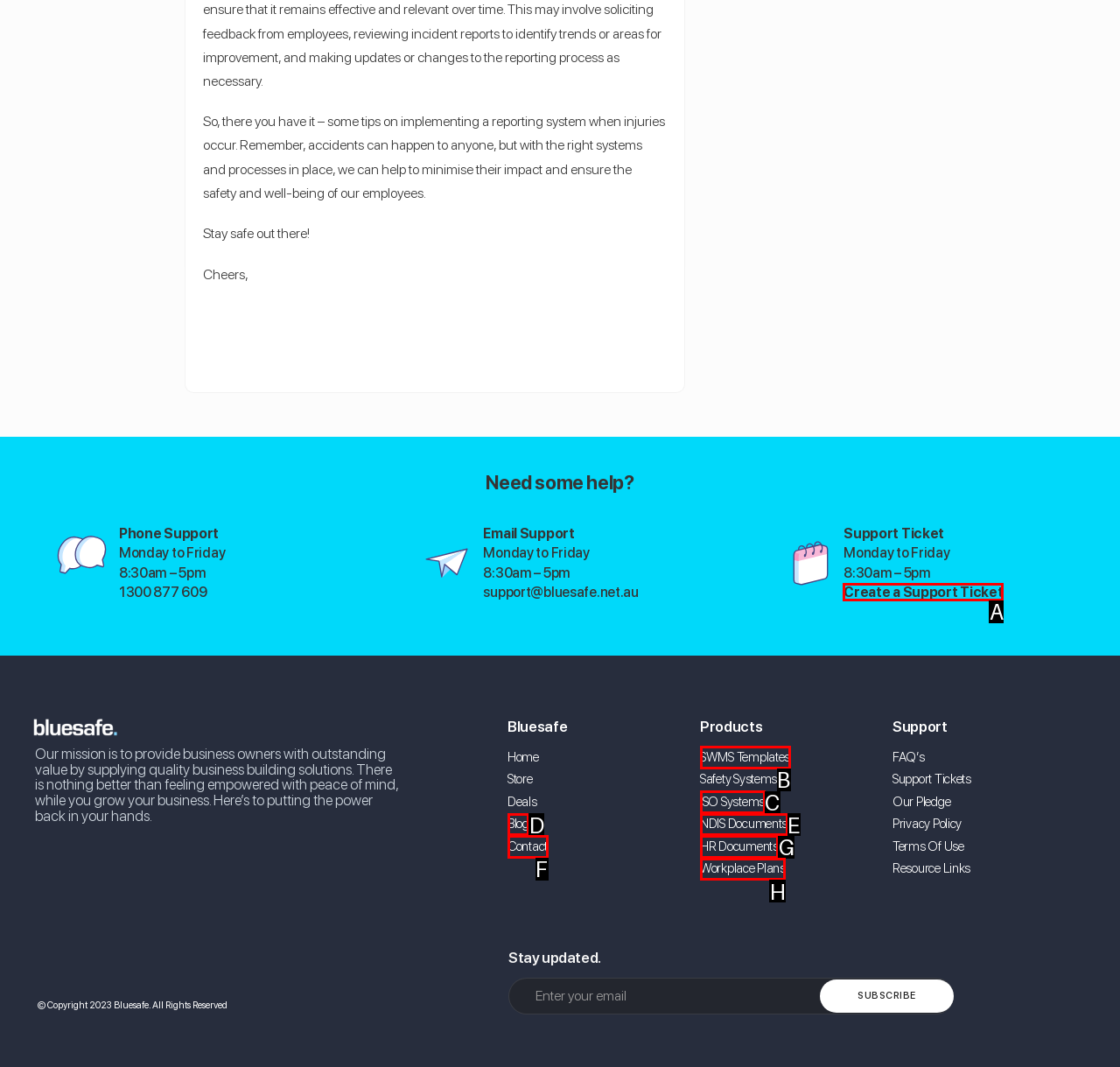Determine the letter of the element I should select to fulfill the following instruction: Create a Support Ticket. Just provide the letter.

A